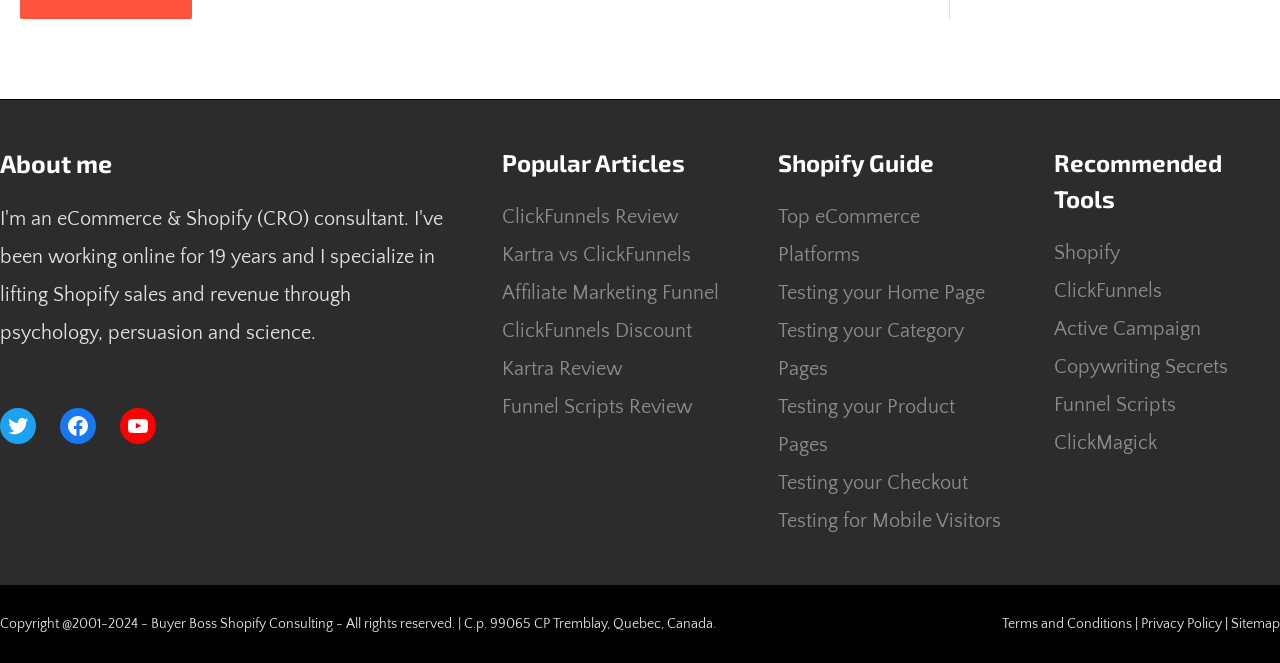Provide a brief response to the question below using one word or phrase:
How many social media links are there?

3